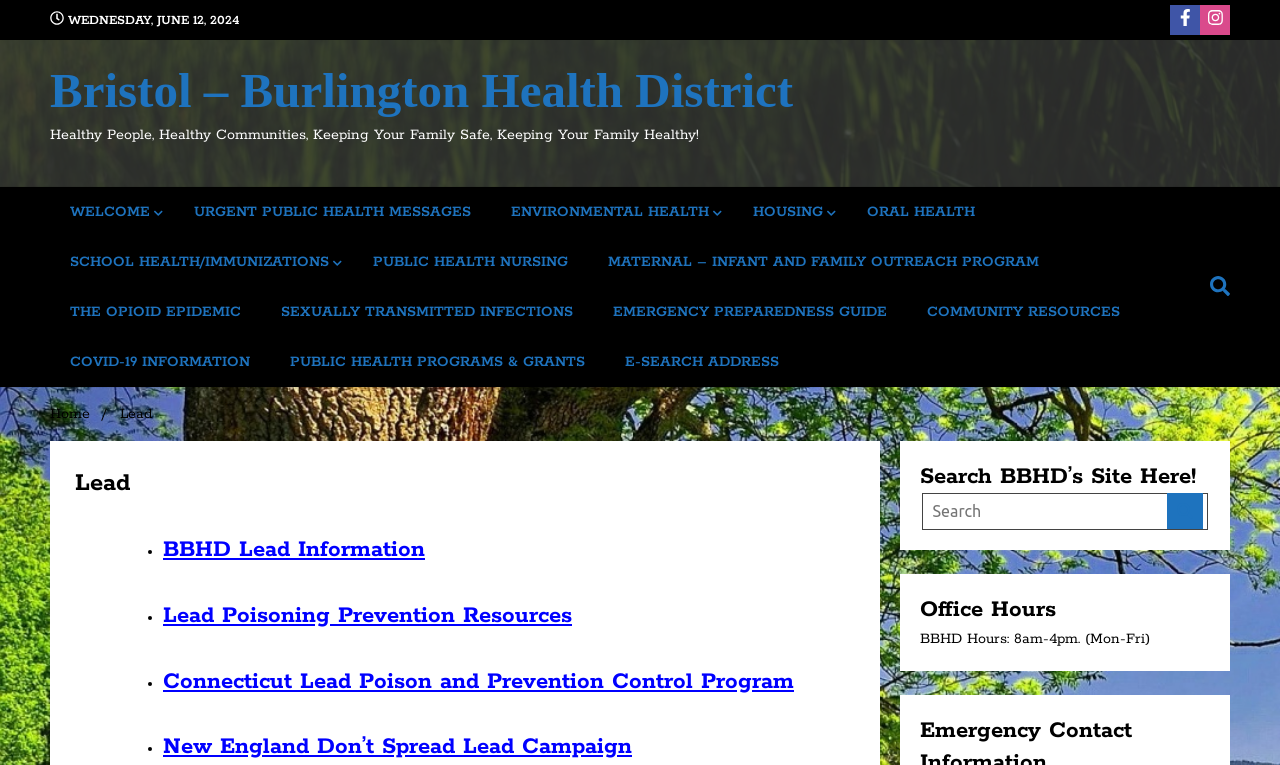Locate the coordinates of the bounding box for the clickable region that fulfills this instruction: "Click on WELCOME".

[0.039, 0.244, 0.136, 0.309]